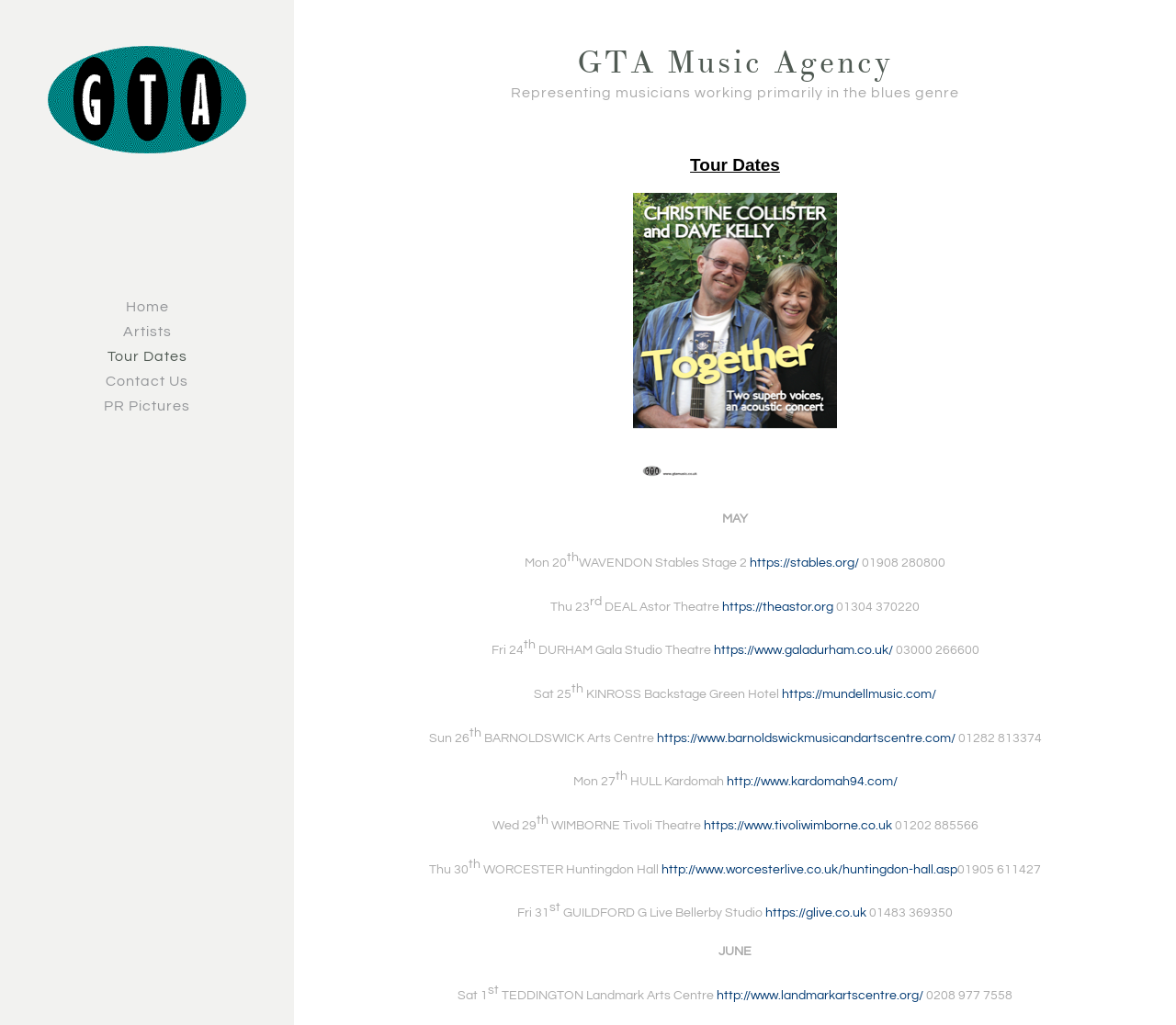Identify the bounding box coordinates for the element you need to click to achieve the following task: "Click on the 'Home' link". The coordinates must be four float values ranging from 0 to 1, formatted as [left, top, right, bottom].

[0.107, 0.292, 0.143, 0.306]